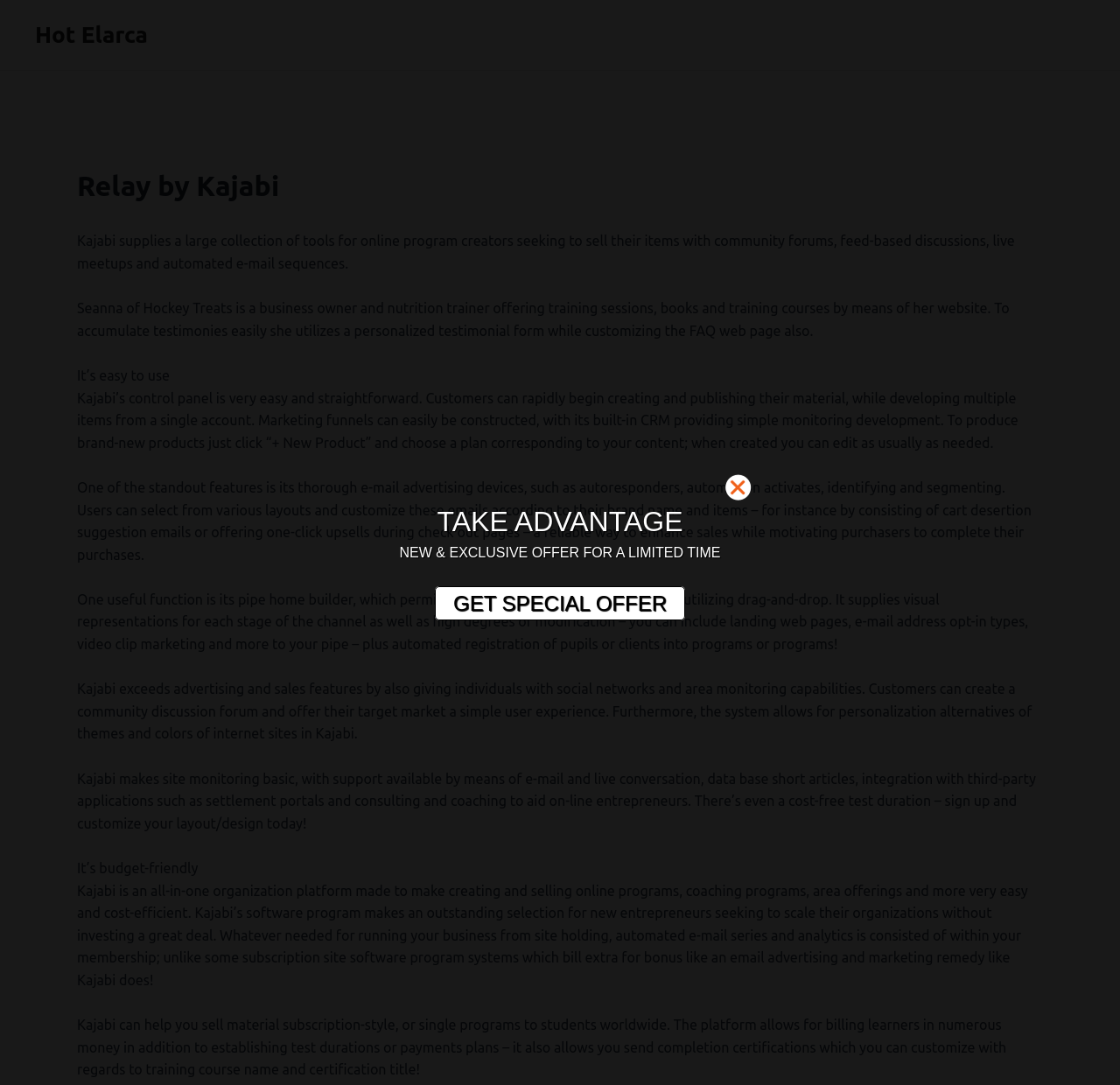What is the name of the platform described in the webpage?
Look at the screenshot and provide an in-depth answer.

The webpage is about Relay by Kajabi, which is an all-in-one organization platform made to make creating and selling online programs, coaching programs, area offerings and more very easy and cost-efficient.